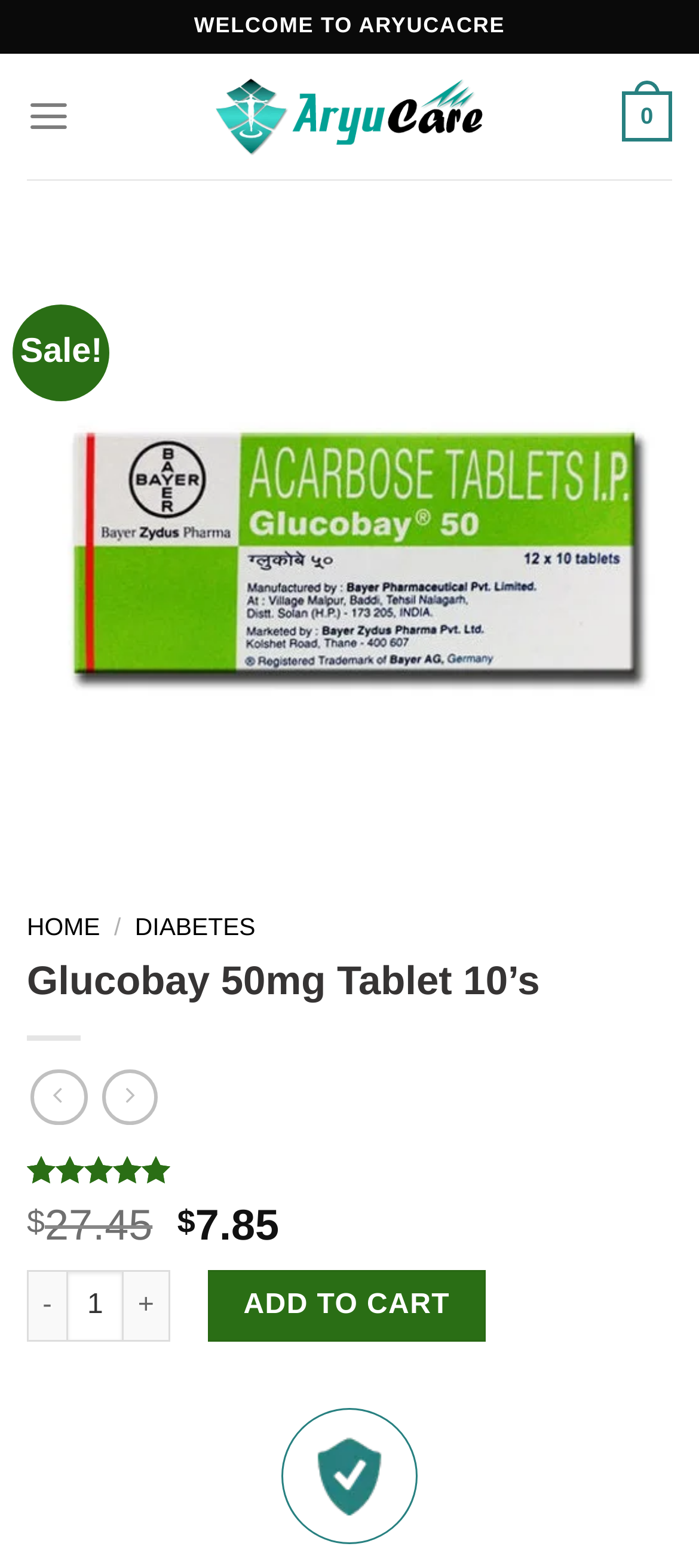What is the minimum quantity of Glucobay 50mg Tablet I can buy?
Based on the image content, provide your answer in one word or a short phrase.

1